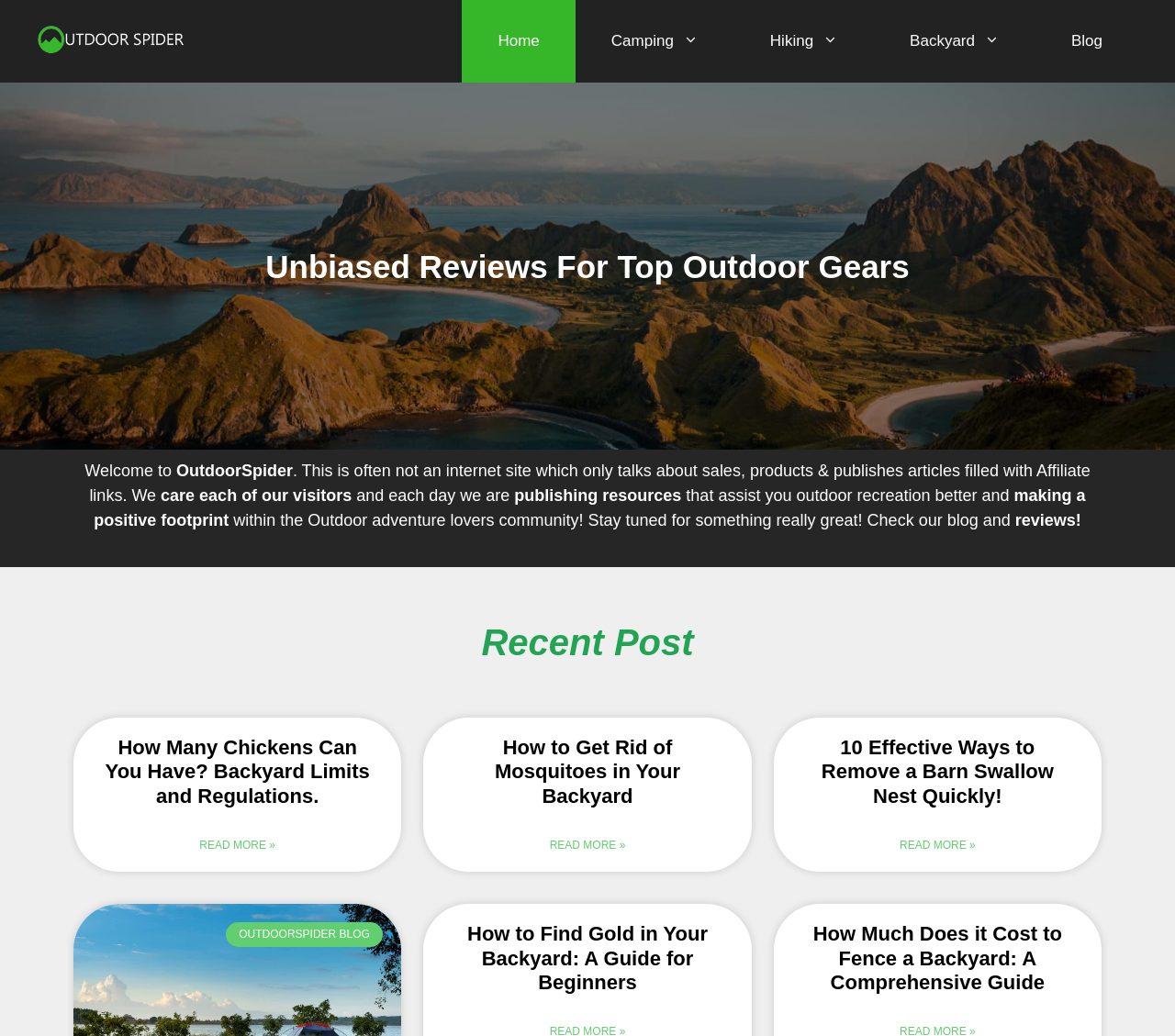Show the bounding box coordinates of the element that should be clicked to complete the task: "Click on the 'Camping' link".

[0.49, 0.0, 0.625, 0.08]